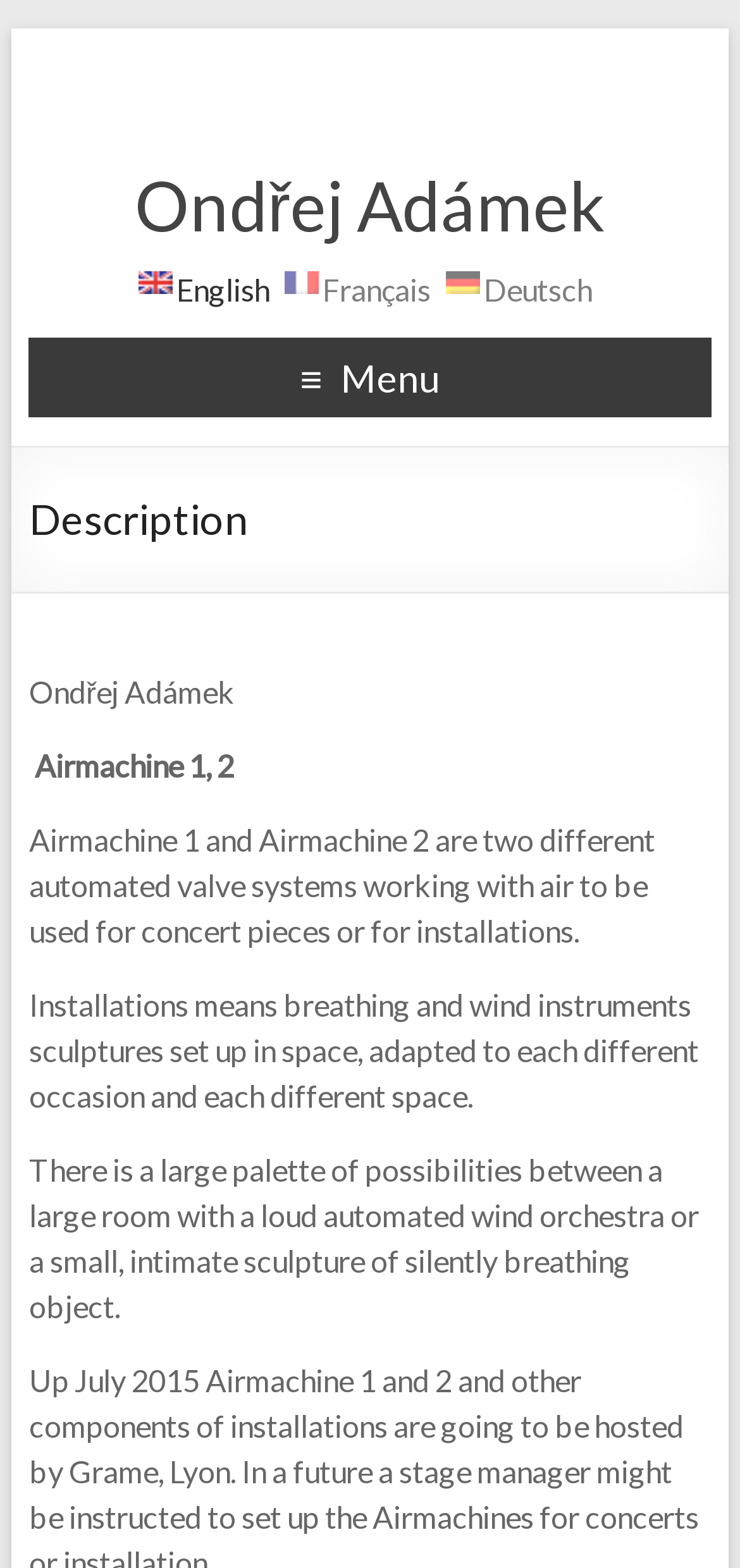Answer this question in one word or a short phrase: What is Airmachine used for?

Concert pieces or installations